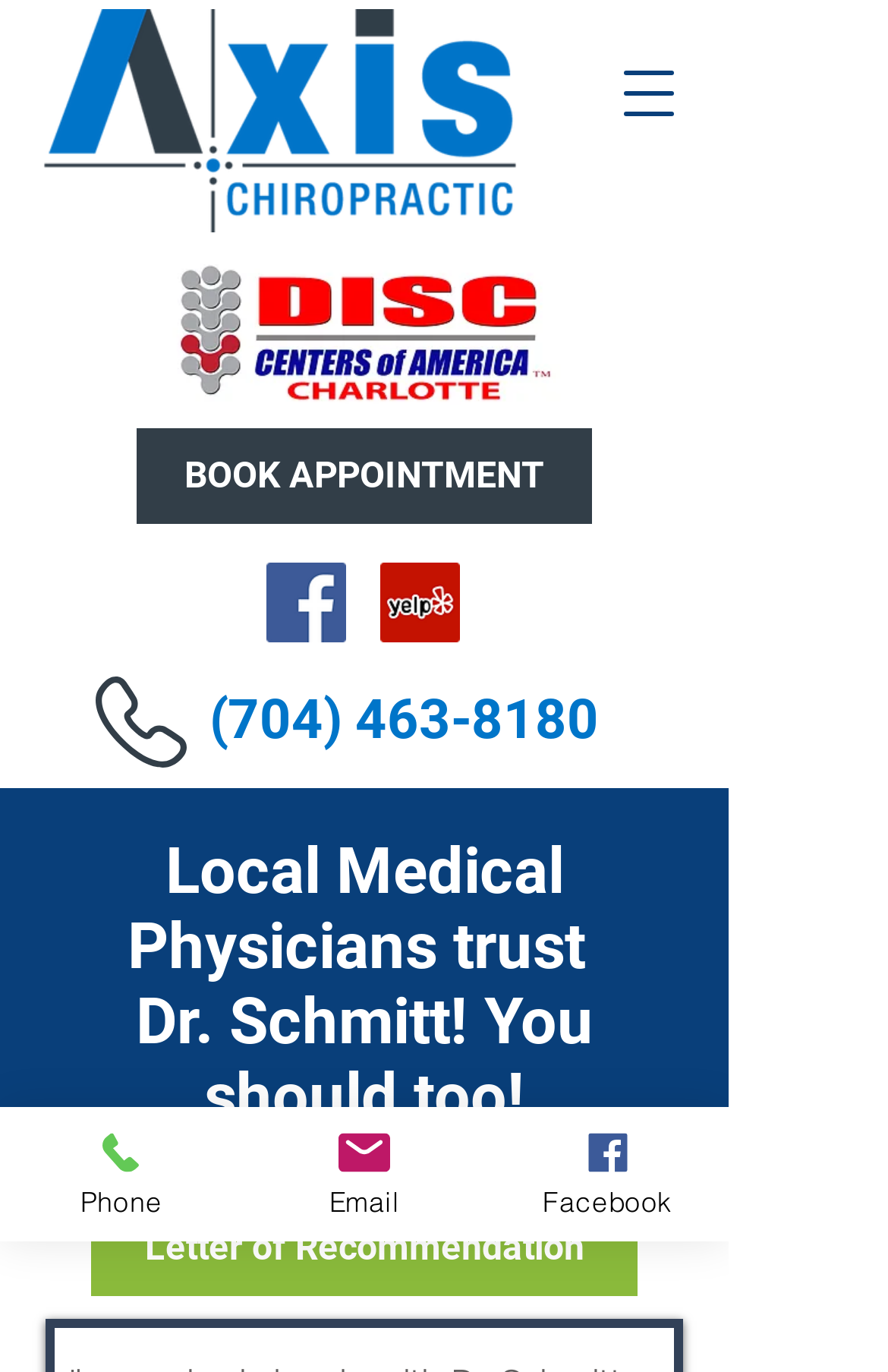Using a single word or phrase, answer the following question: 
What is the name of the local medical physician?

Dr. Schmitt